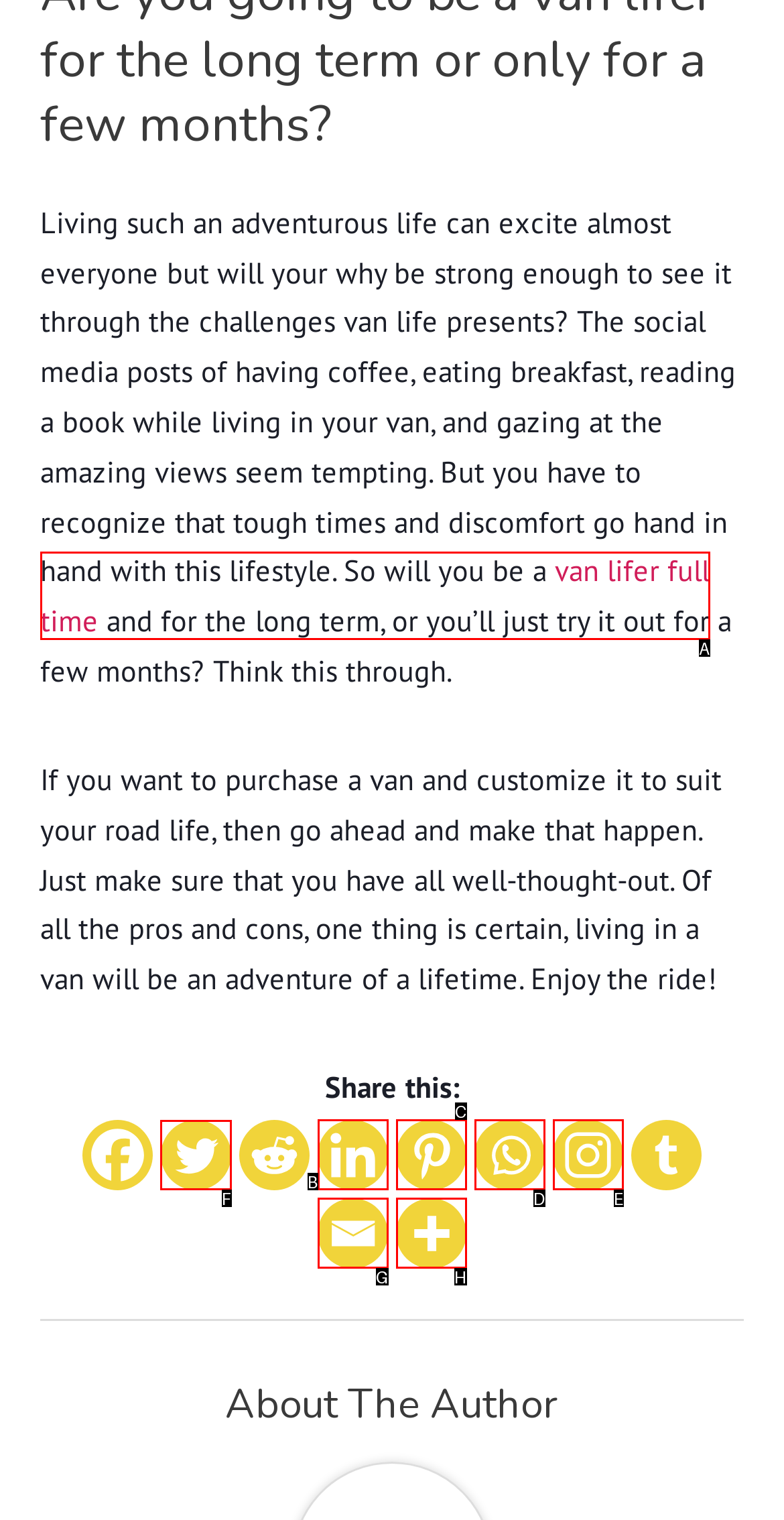Identify the HTML element to click to fulfill this task: Share on Twitter
Answer with the letter from the given choices.

F